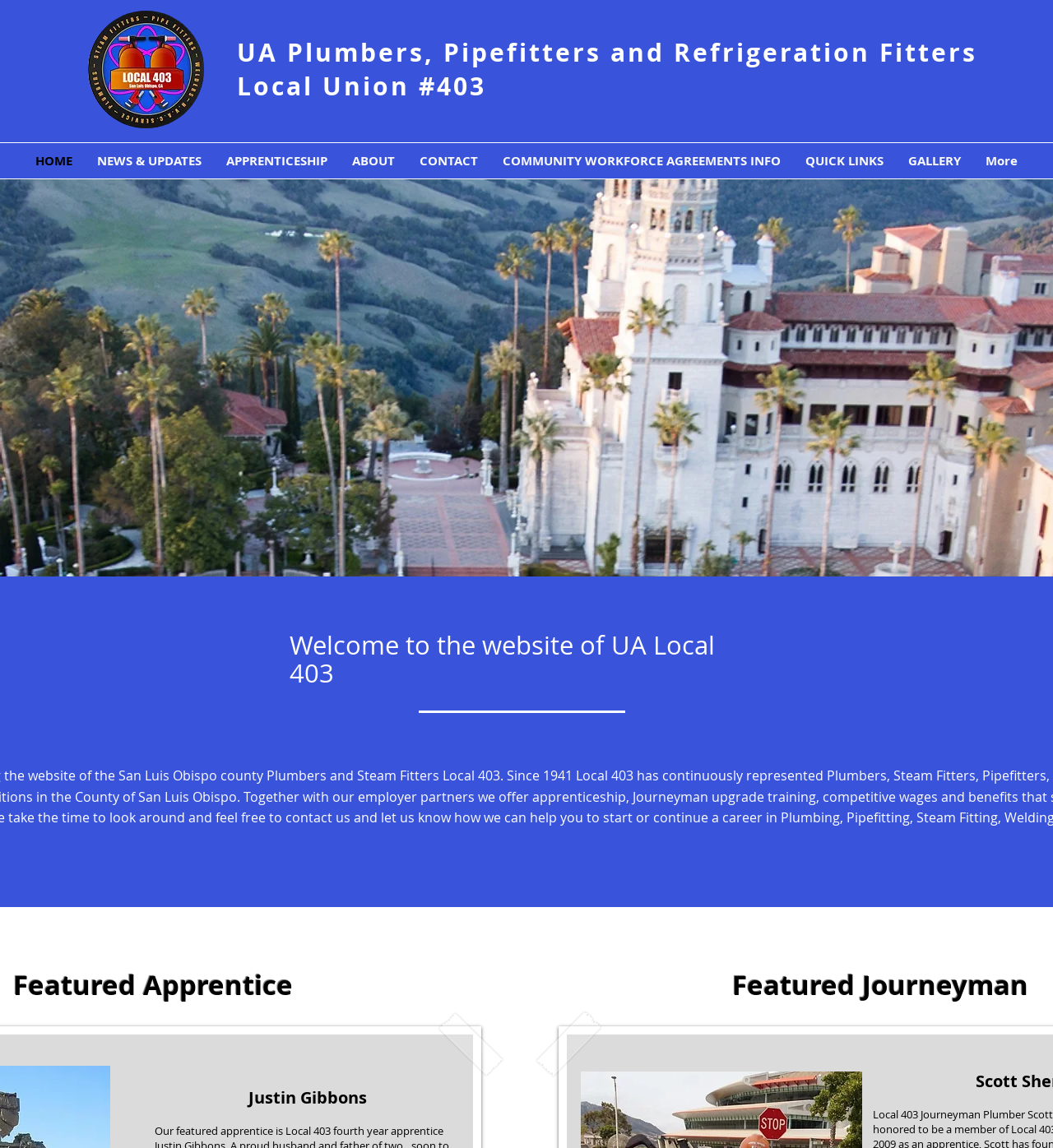What is the title of the featured apprentice section?
Refer to the screenshot and deliver a thorough answer to the question presented.

I found a heading element with the description 'Featured Apprentice' at coordinates [0.013, 0.845, 0.284, 0.871]. This suggests that the title of the featured apprentice section is 'Featured Apprentice'.